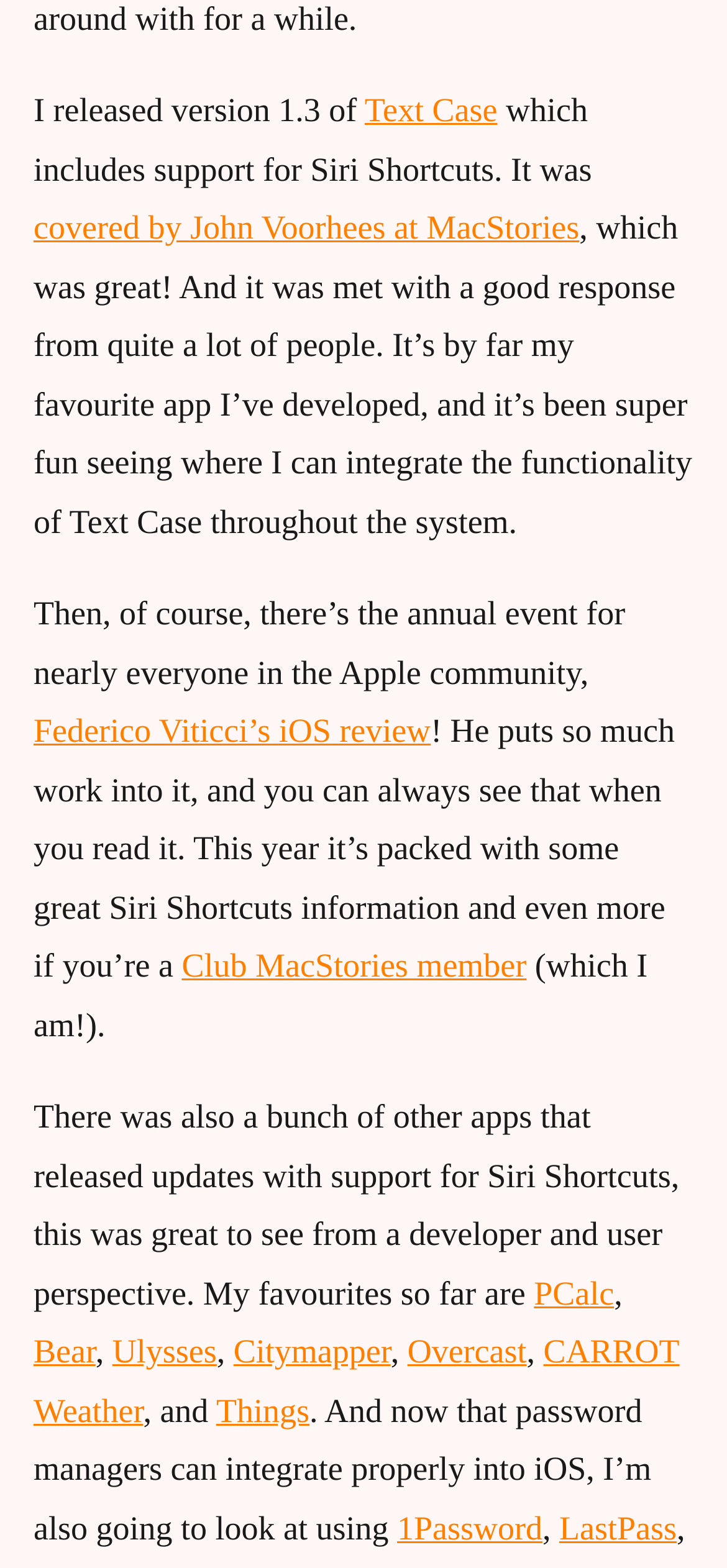Determine the bounding box coordinates of the region to click in order to accomplish the following instruction: "Search for something". Provide the coordinates as four float numbers between 0 and 1, specifically [left, top, right, bottom].

None